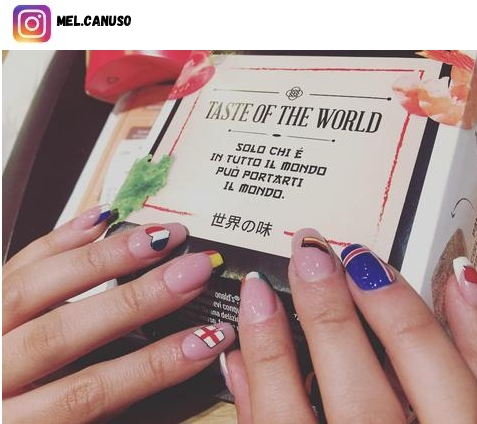What is the background of the image suggesting?
Respond to the question with a single word or phrase according to the image.

Culinary adventure